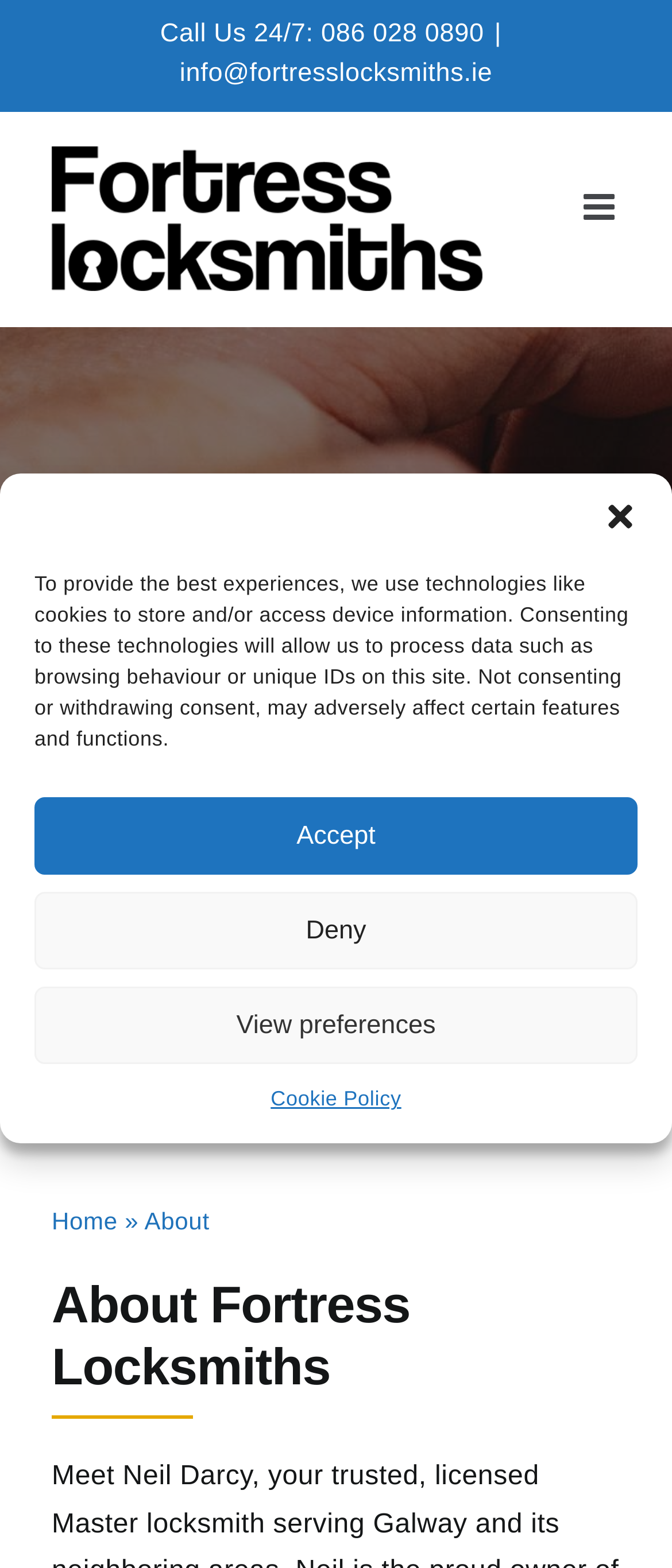Please identify the bounding box coordinates of the area that needs to be clicked to fulfill the following instruction: "Learn more about the locksmith."

[0.077, 0.814, 0.923, 0.893]